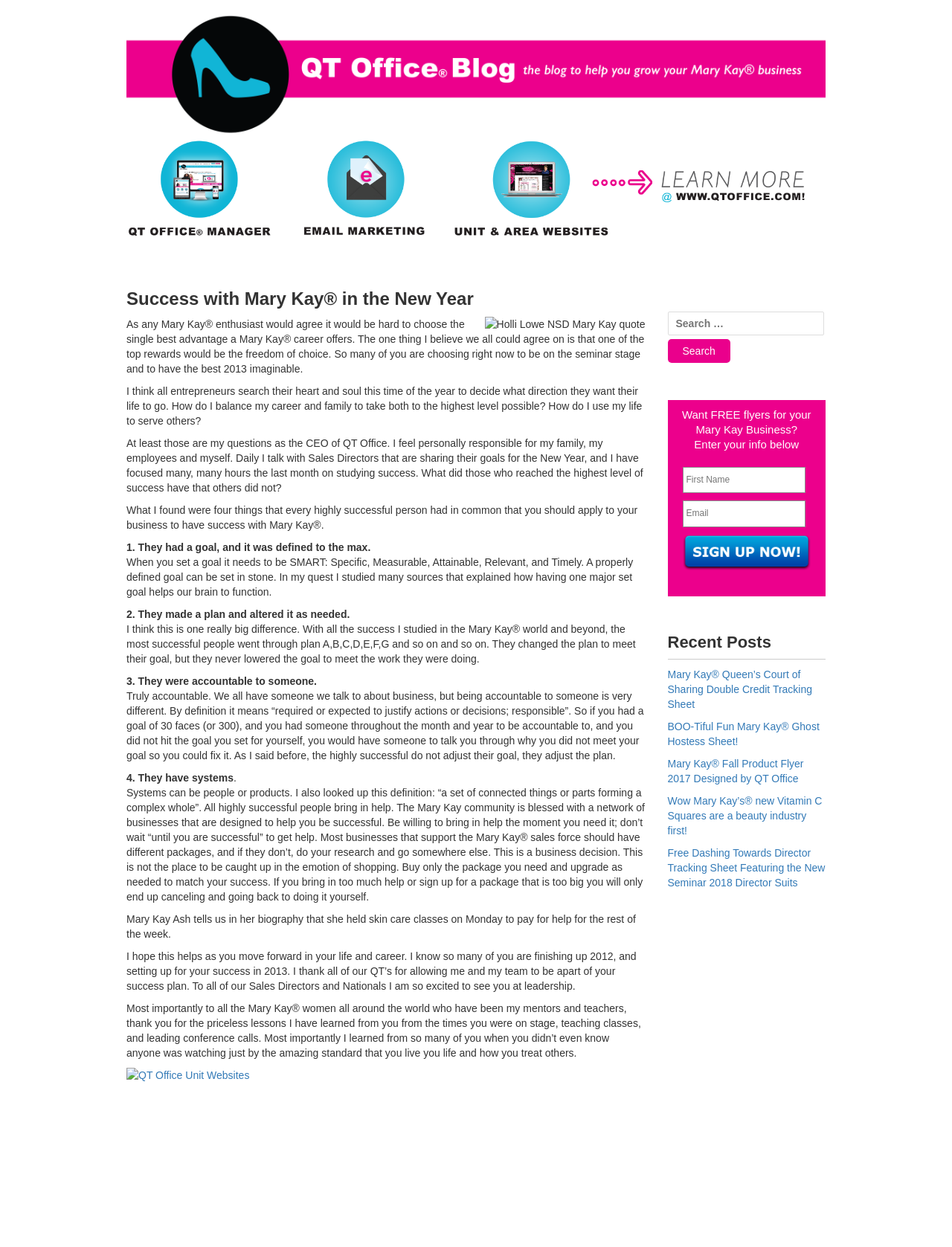Bounding box coordinates are specified in the format (top-left x, top-left y, bottom-right x, bottom-right y). All values are floating point numbers bounded between 0 and 1. Please provide the bounding box coordinate of the region this sentence describes: name="email" placeholder="Email"

[0.717, 0.402, 0.846, 0.423]